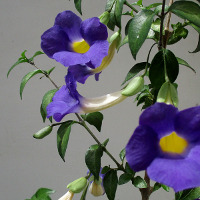Explain the image in a detailed and descriptive way.

This image features the vibrant flowers of Thunbergia erecta, commonly known as the bush clock vine or black-eyed Susan vine. The plant showcases striking purple blooms with prominent yellow centers, surrounded by lush green leaves. The composition captures the elegance of the flowers against a neutral background, emphasizing their rich color and intricate shape. Thunbergia erecta is often used in landscapes for its ornamental appeal and ability to thrive in tropical and subtropical climates, making it a popular choice for Australian gardens. This particular image is part of a collection highlighting various tropical plants suitable for residential landscapes, inviting viewers to explore more about gardening and landscaping options.